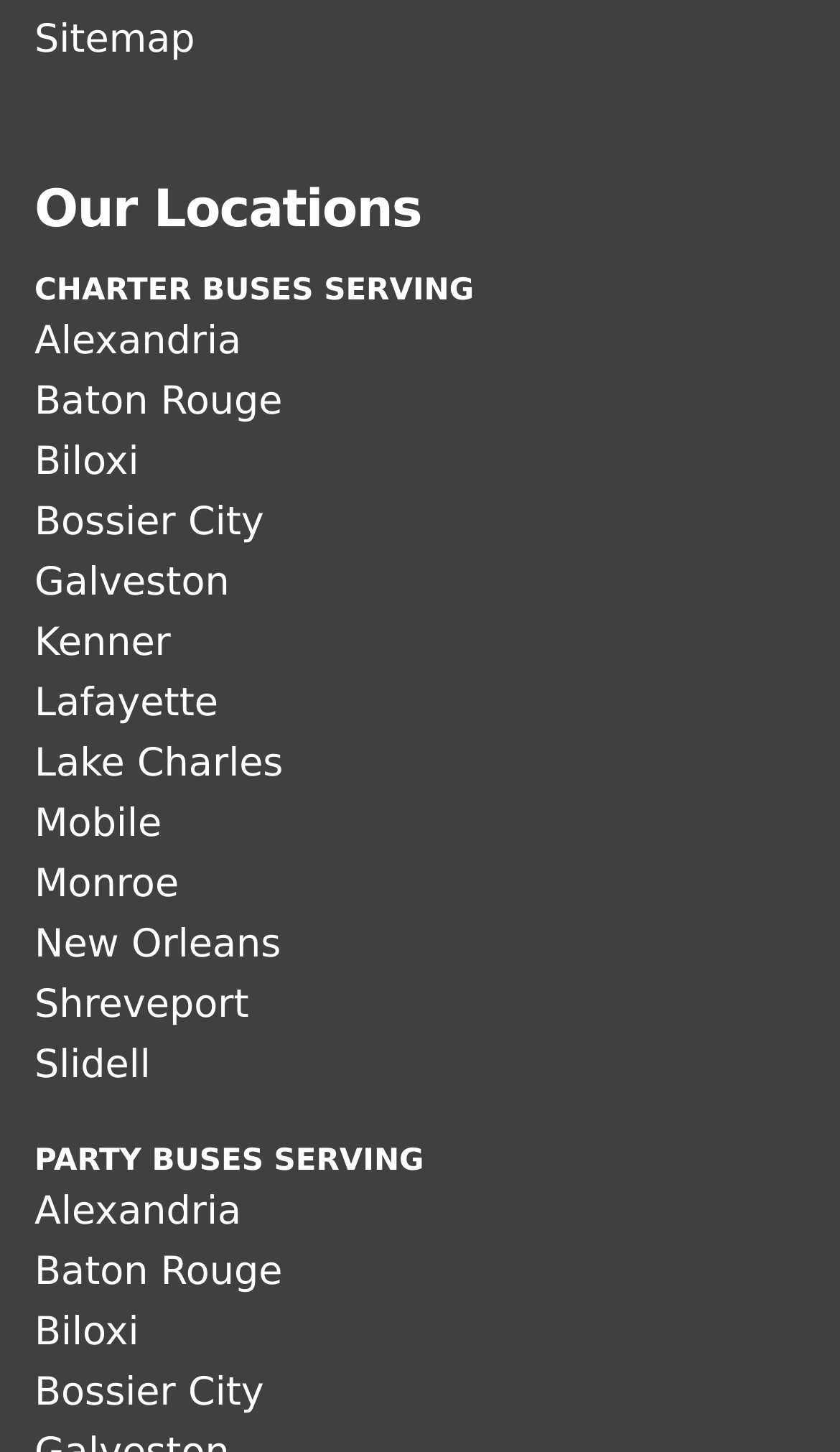Please provide the bounding box coordinate of the region that matches the element description: Slidell. Coordinates should be in the format (top-left x, top-left y, bottom-right x, bottom-right y) and all values should be between 0 and 1.

[0.041, 0.717, 0.179, 0.749]